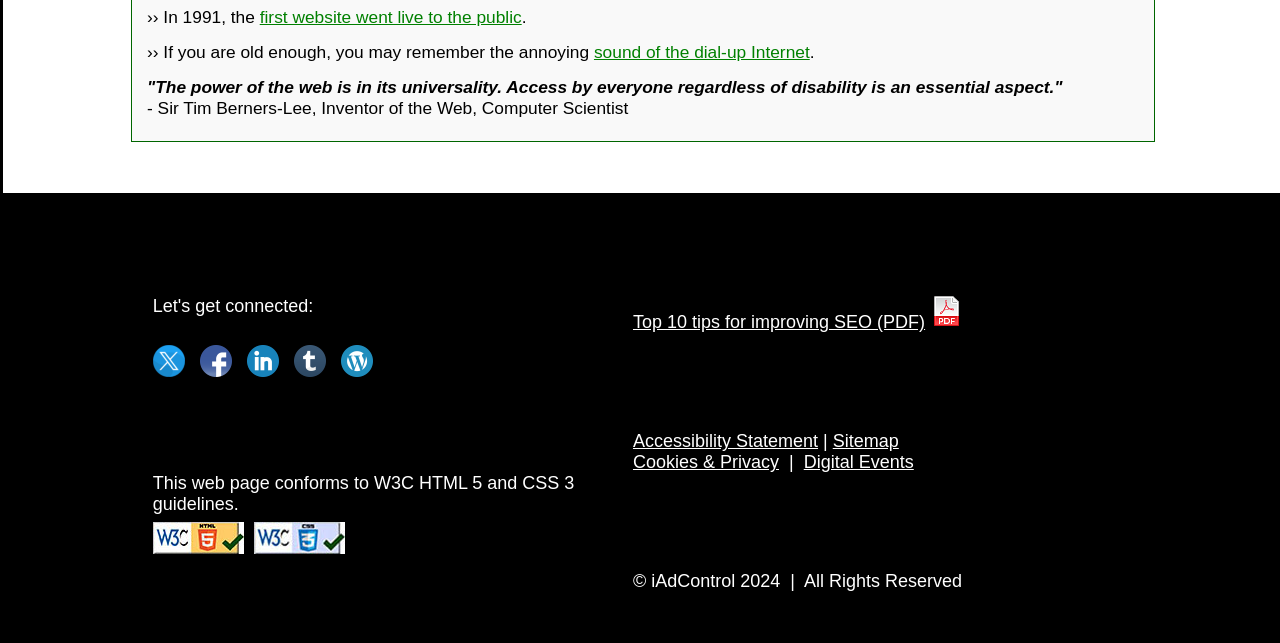Determine the bounding box coordinates of the target area to click to execute the following instruction: "Read the quote by Sir Tim Berners-Lee."

[0.115, 0.153, 0.491, 0.184]